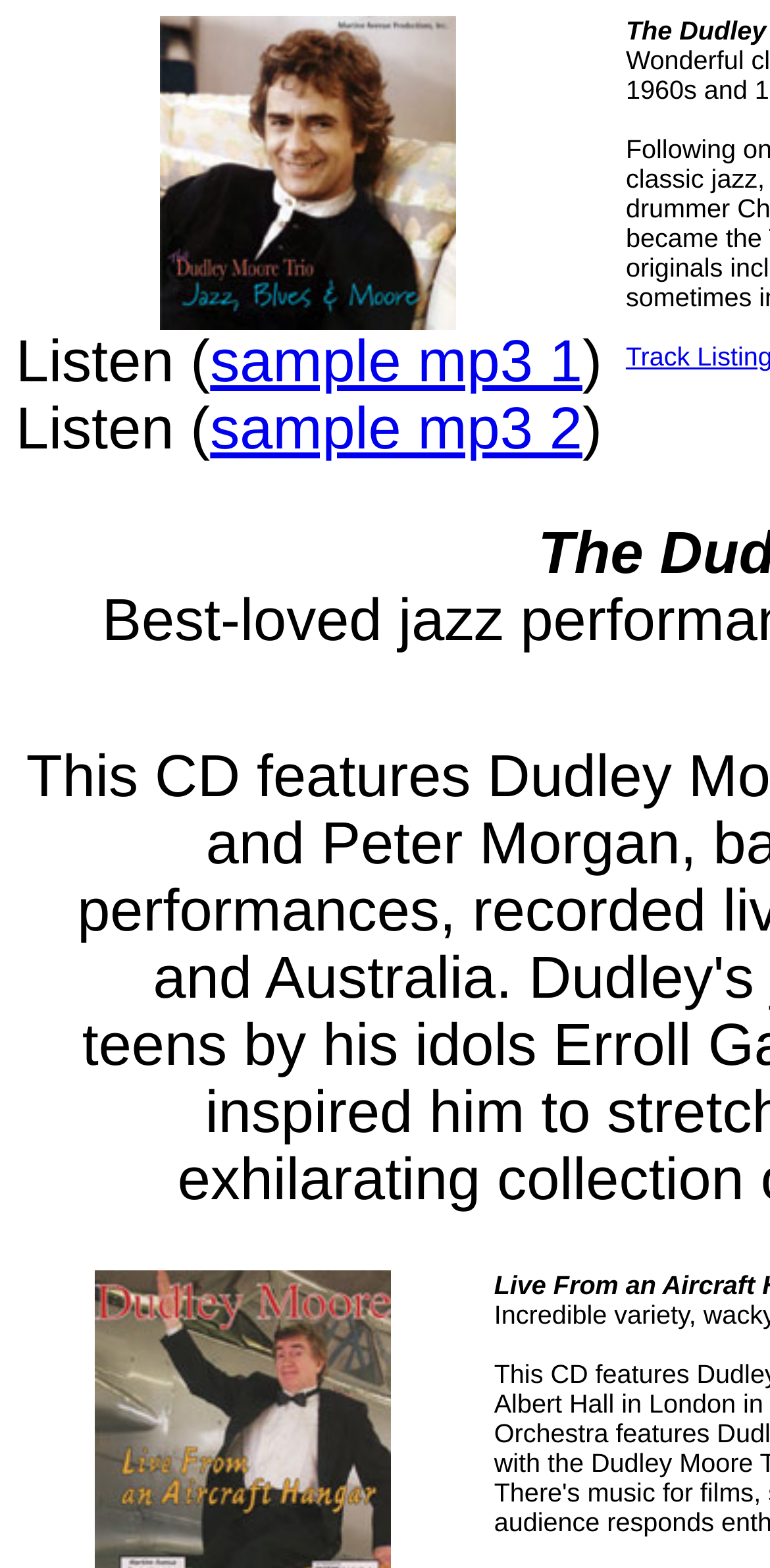Please provide a one-word or phrase answer to the question: 
What is the purpose of the image on the webpage?

Decoration or icon